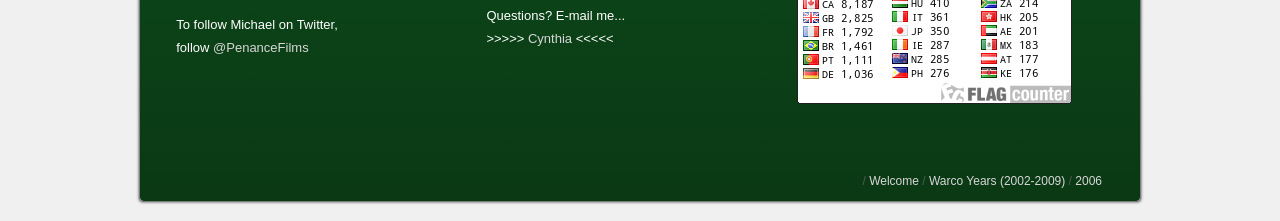What is the range of years mentioned on the webpage?
Can you provide a detailed and comprehensive answer to the question?

The link with the text 'Warco Years (2002-2009)' suggests that the range of years mentioned on the webpage is from 2002 to 2009.